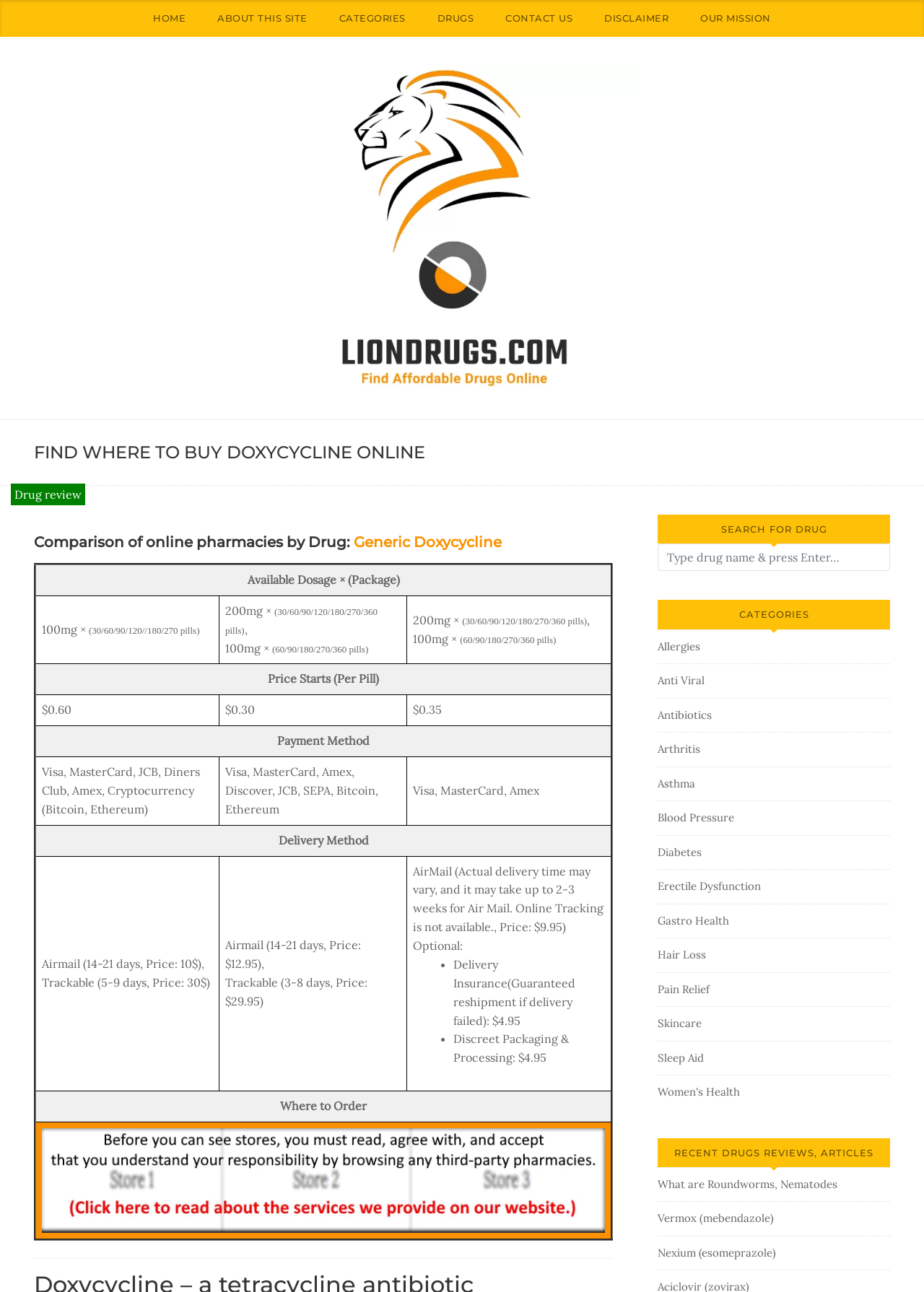Indicate the bounding box coordinates of the element that needs to be clicked to satisfy the following instruction: "Click on the 'LionDrugs.com' link". The coordinates should be four float numbers between 0 and 1, i.e., [left, top, right, bottom].

[0.305, 0.051, 0.695, 0.302]